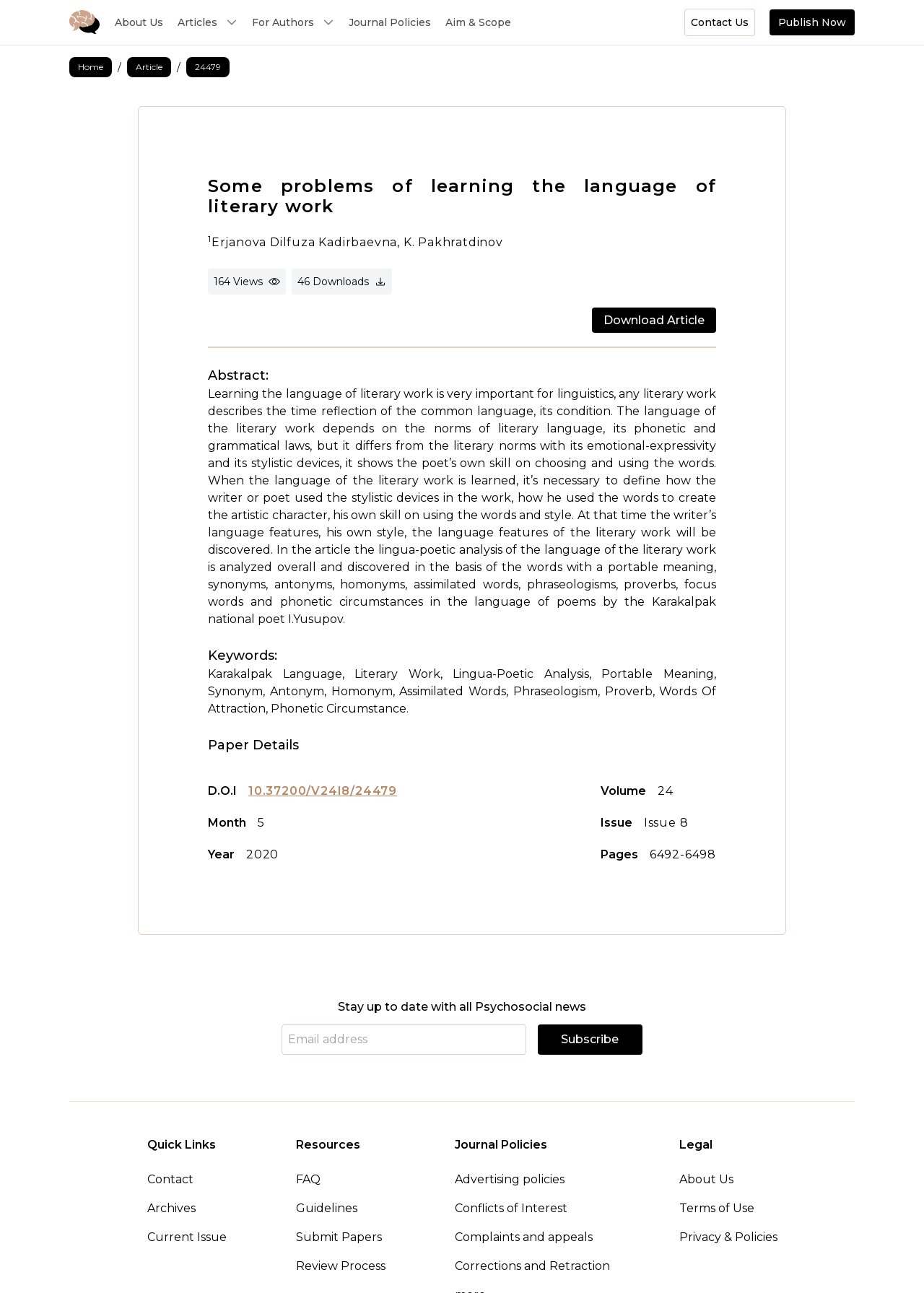Kindly provide the bounding box coordinates of the section you need to click on to fulfill the given instruction: "Download the article".

[0.641, 0.238, 0.775, 0.257]